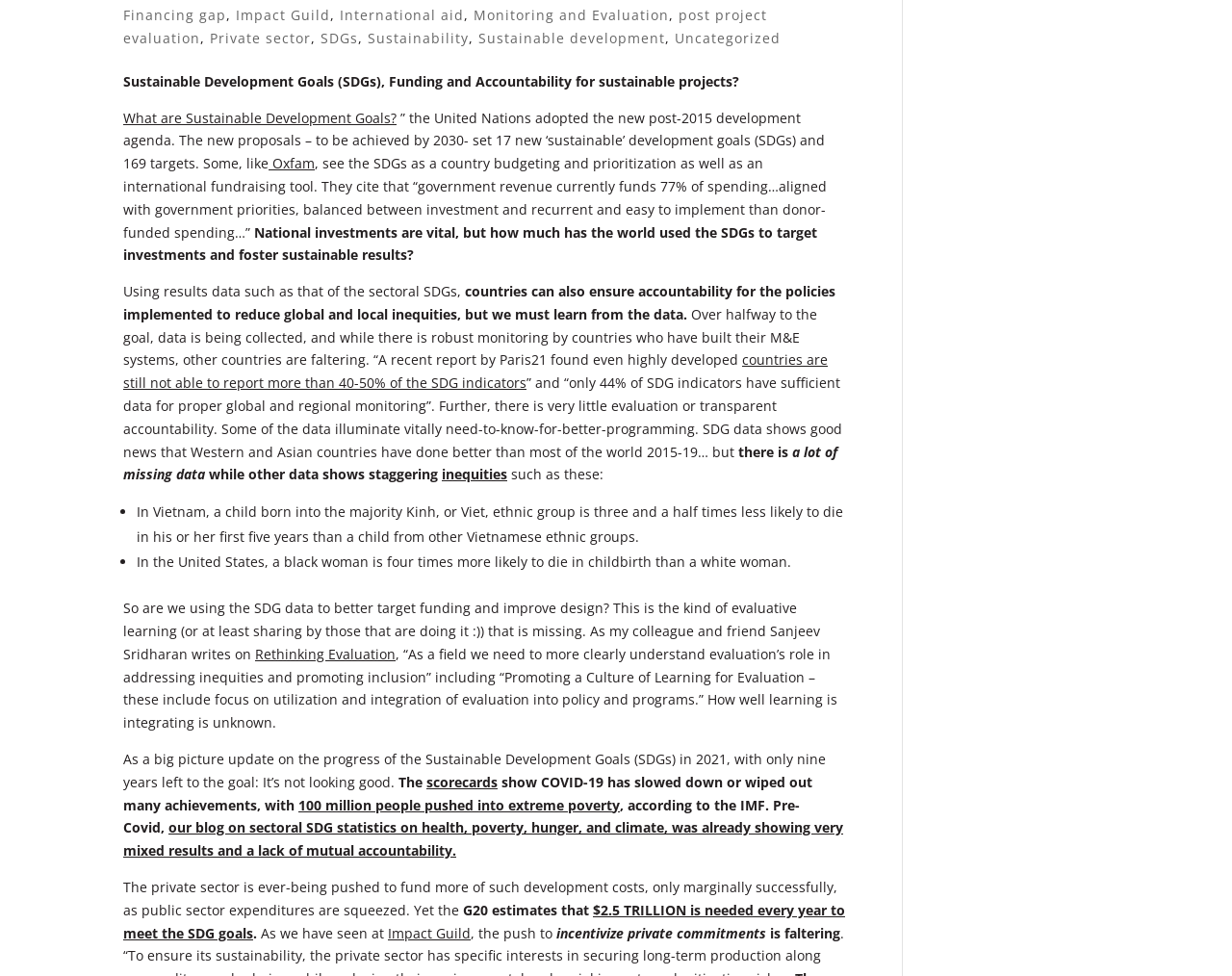Find the coordinates for the bounding box of the element with this description: "post project evaluation".

[0.1, 0.006, 0.623, 0.048]